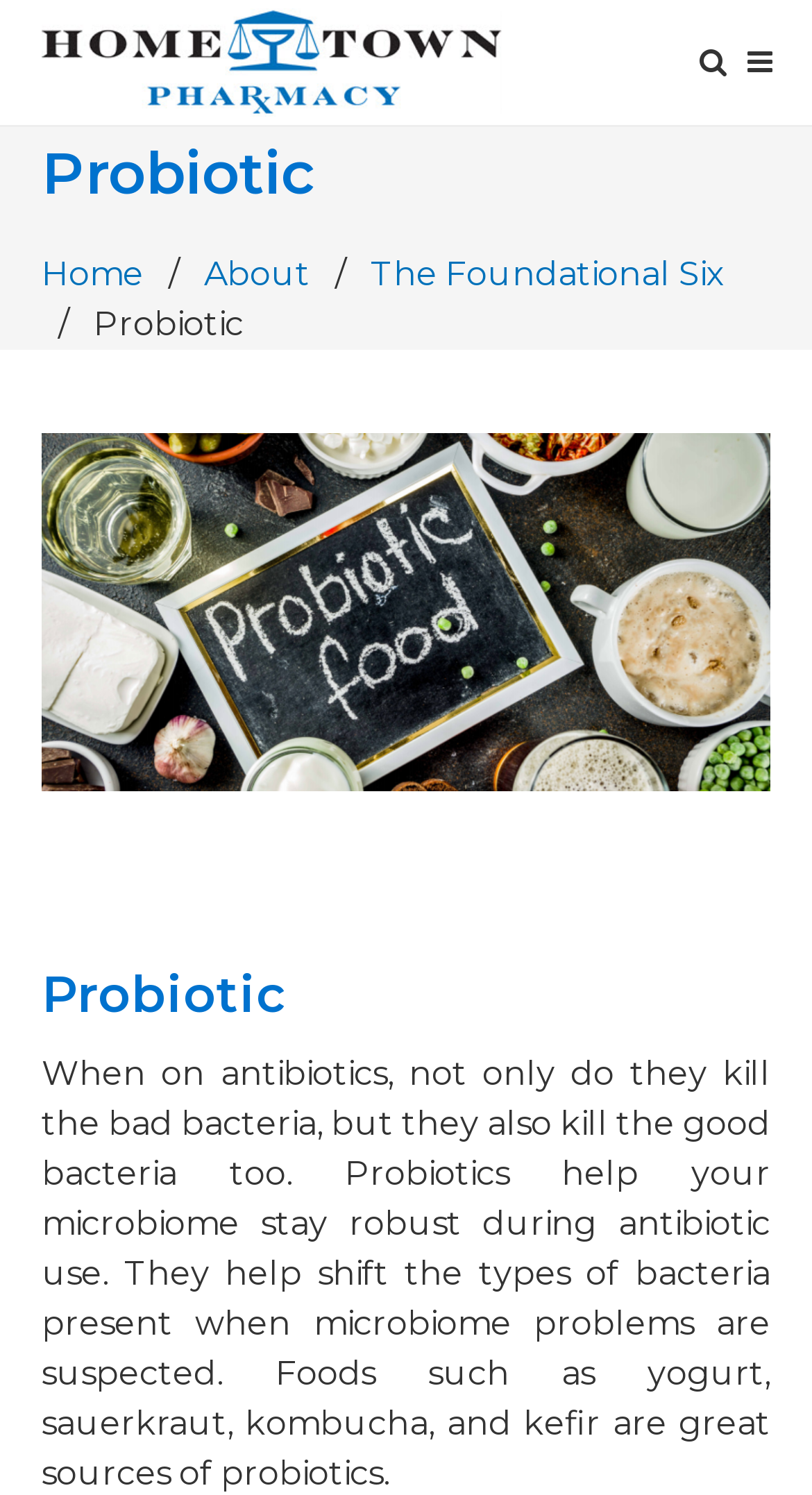Using the information in the image, give a detailed answer to the following question: What is the purpose of probiotics during antibiotic use?

According to the webpage, probiotics help the microbiome stay robust during antibiotic use, which means they help the good bacteria survive when antibiotics are killing both good and bad bacteria.